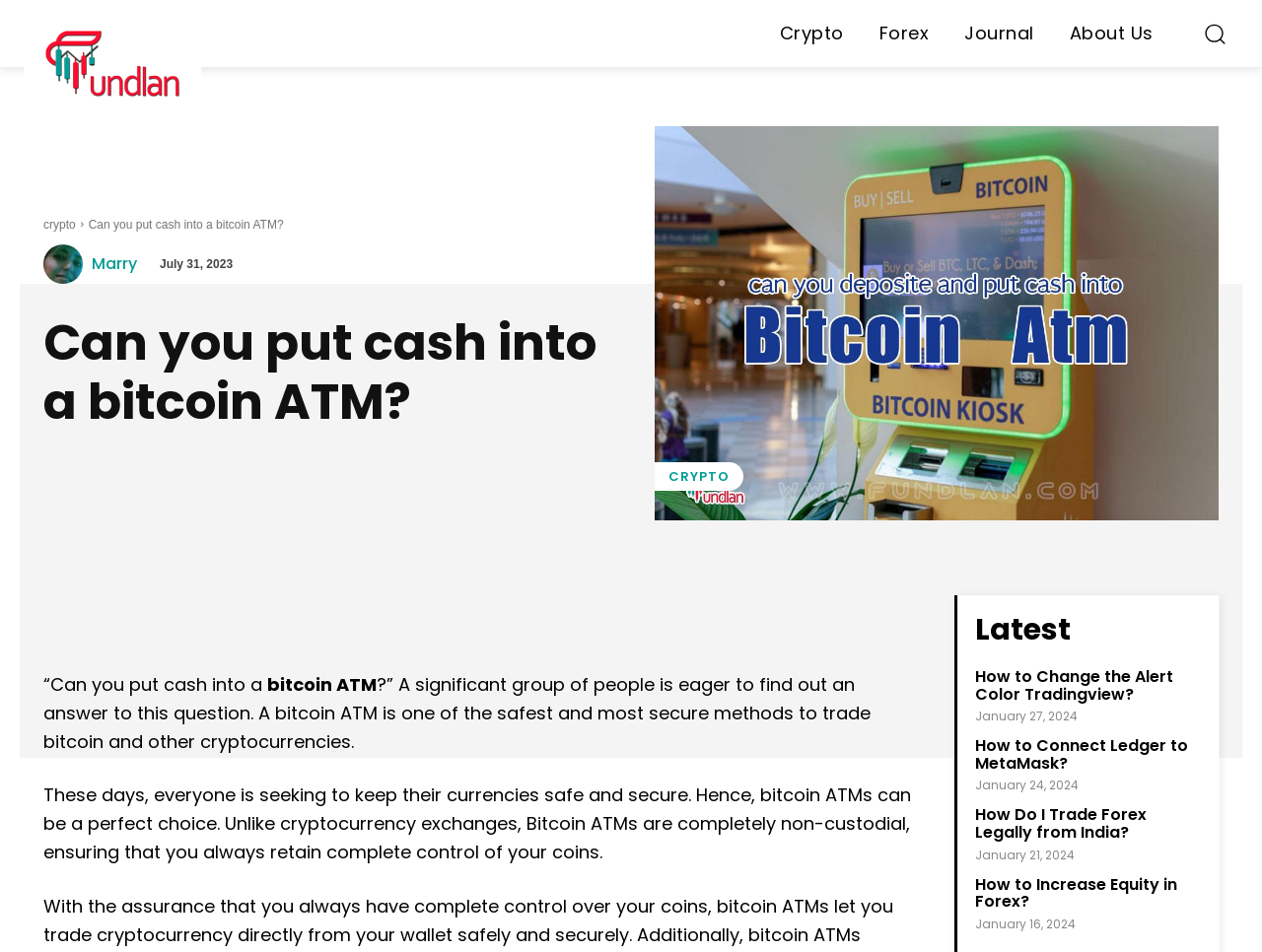Determine the bounding box for the UI element as described: "Facebook". The coordinates should be represented as four float numbers between 0 and 1, formatted as [left, top, right, bottom].

[0.134, 0.625, 0.165, 0.667]